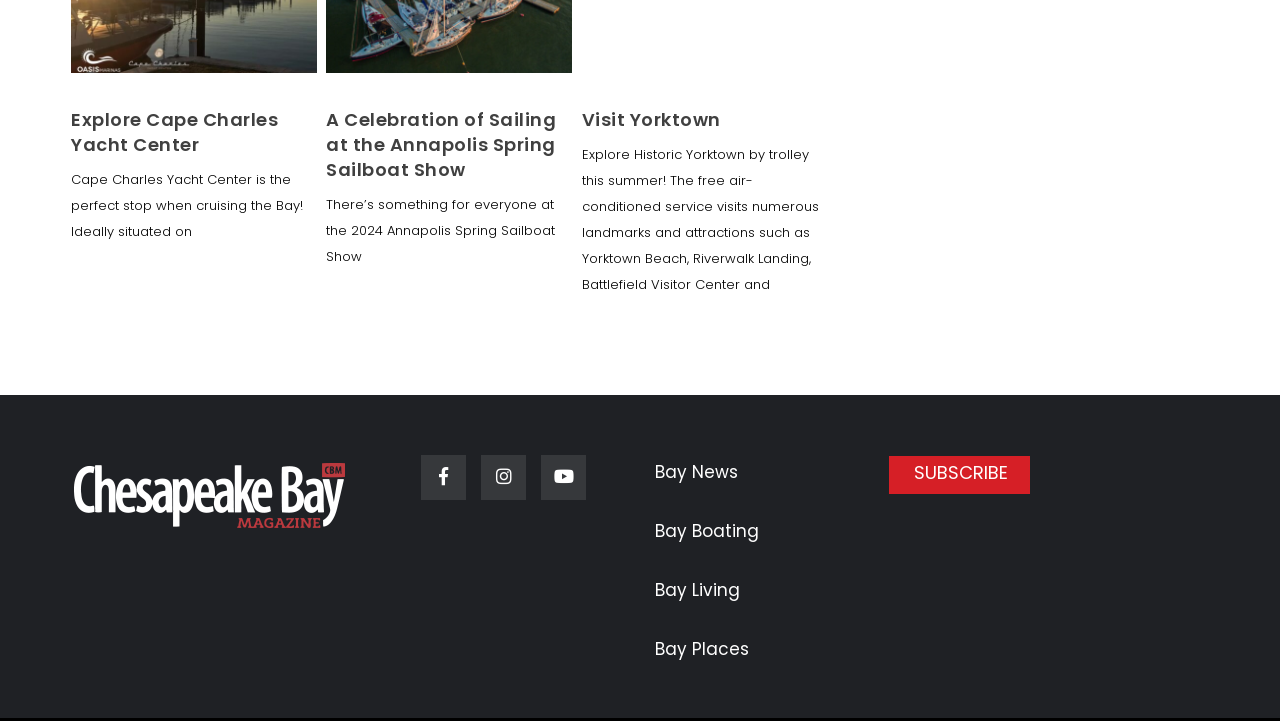What is the event celebrated in Annapolis?
Using the image, give a concise answer in the form of a single word or short phrase.

Spring Sailboat Show